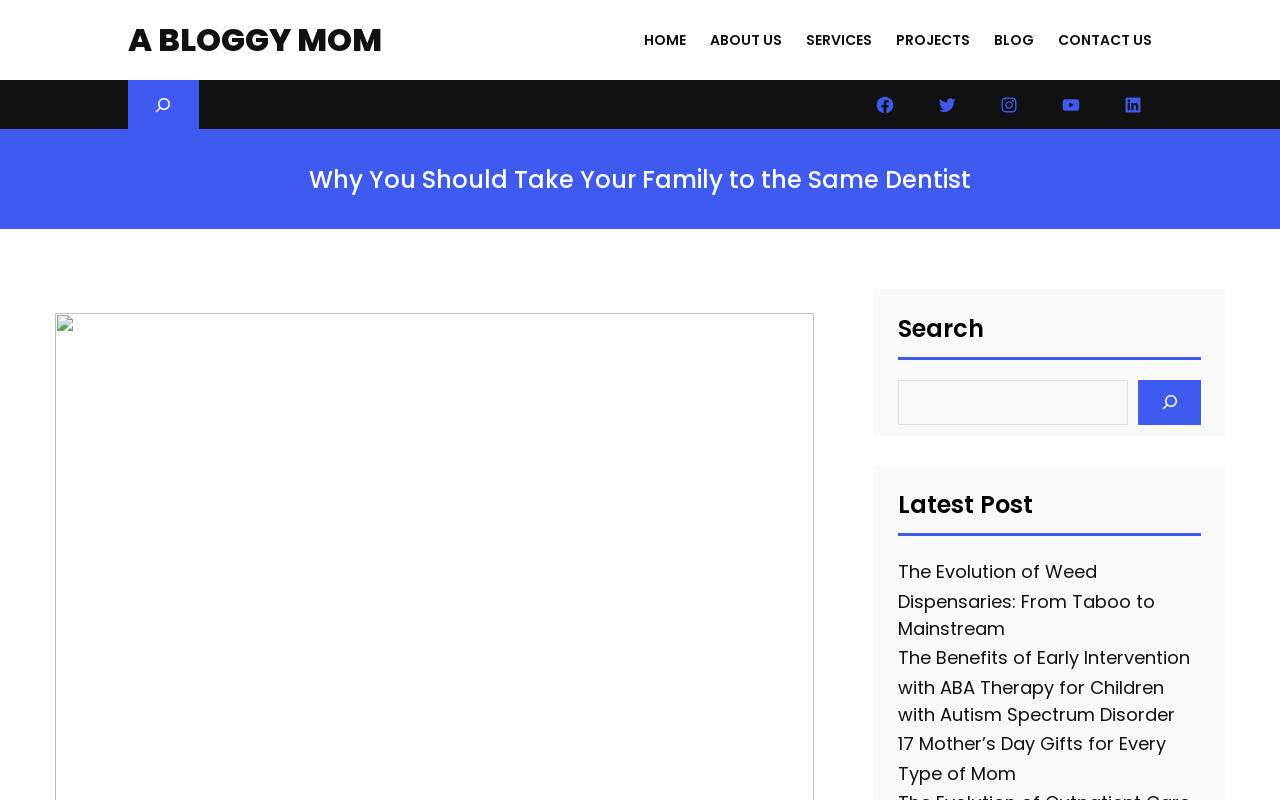Find the bounding box coordinates of the element to click in order to complete this instruction: "Search for something". The bounding box coordinates must be four float numbers between 0 and 1, denoted as [left, top, right, bottom].

[0.702, 0.474, 0.938, 0.531]